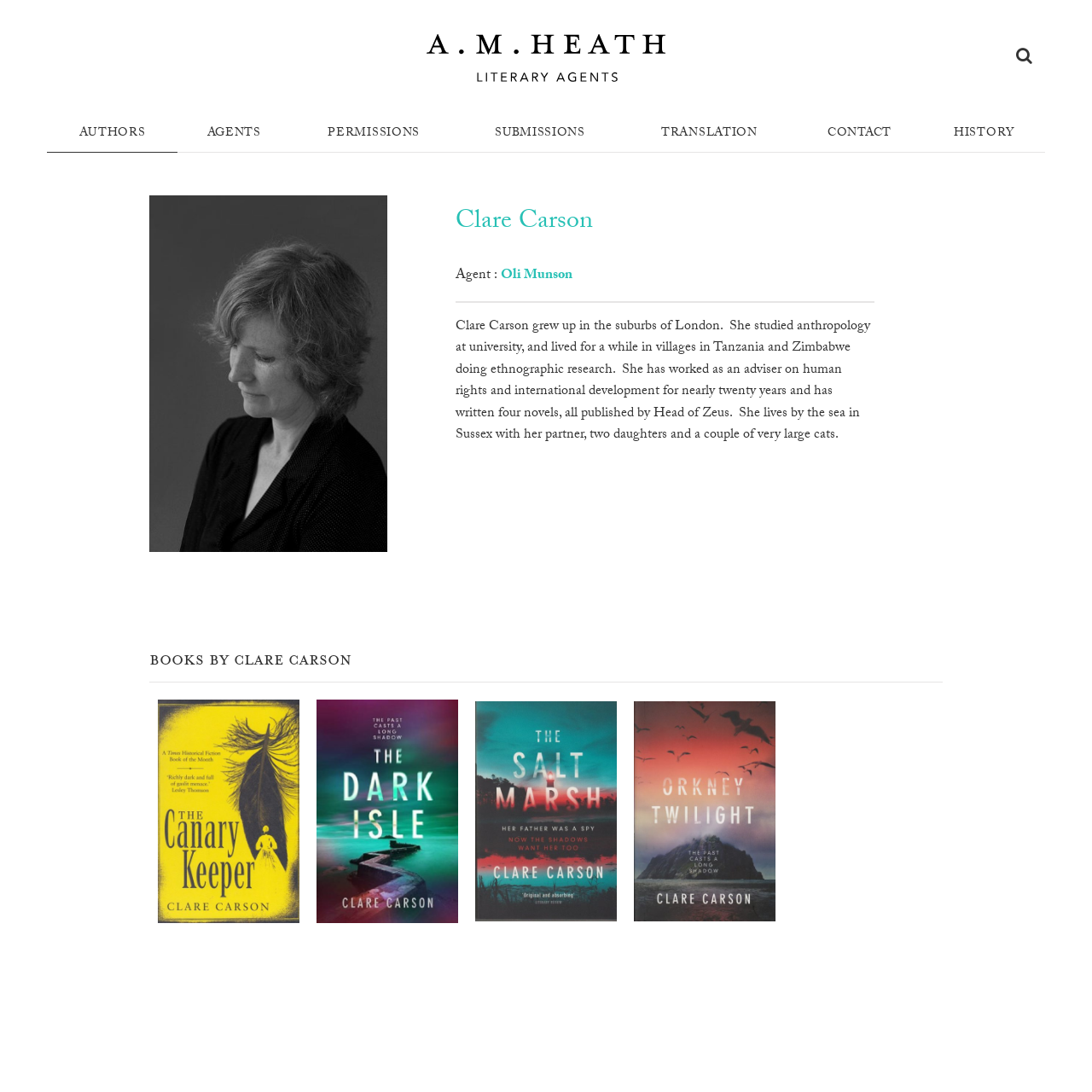Where does the author live?
Give a detailed response to the question by analyzing the screenshot.

The author's bio mentions that she lives by the sea in Sussex with her partner, two daughters, and a couple of very large cats.